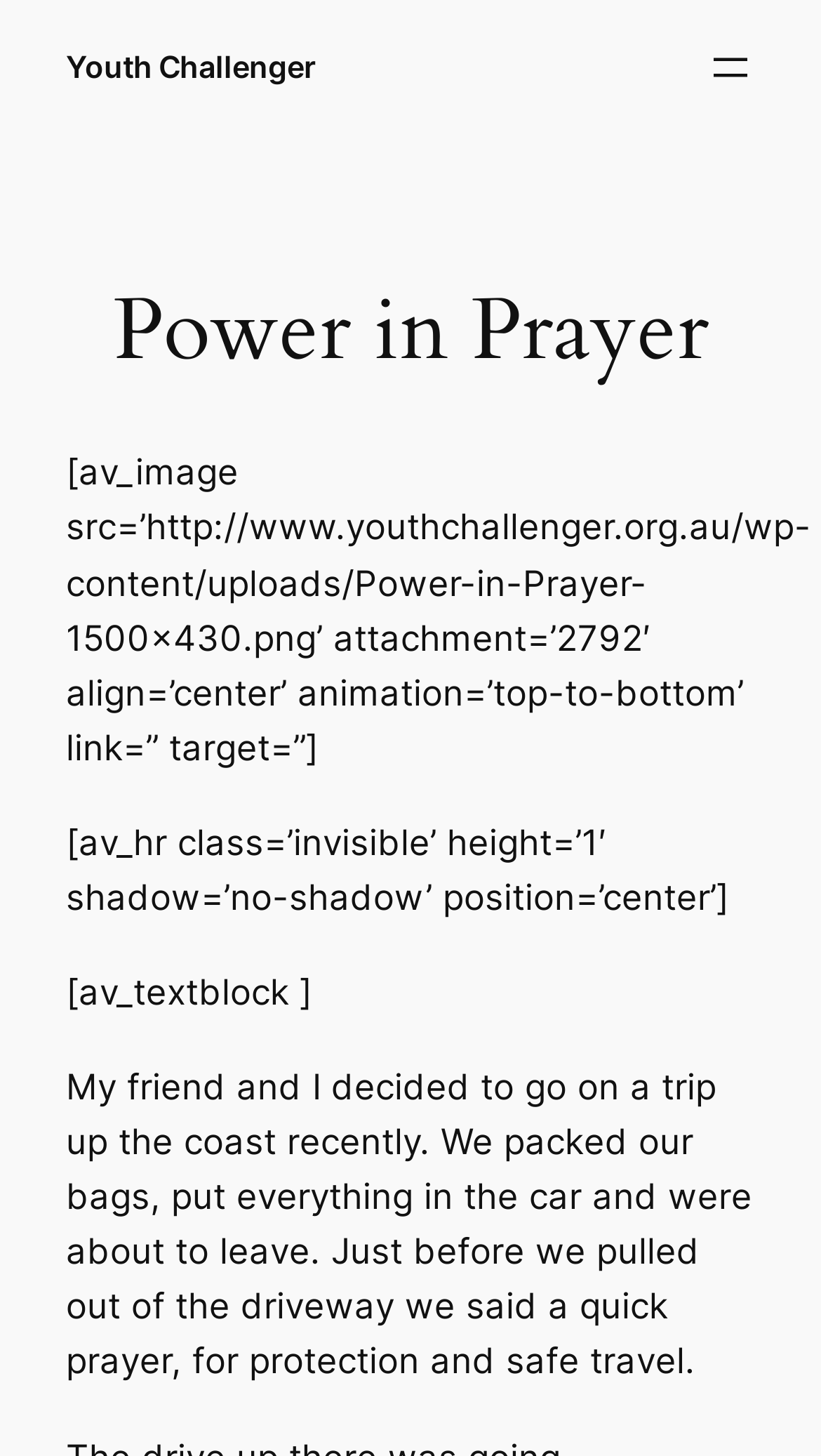Answer the question with a single word or phrase: 
What is the topic of the story?

Trip up the coast